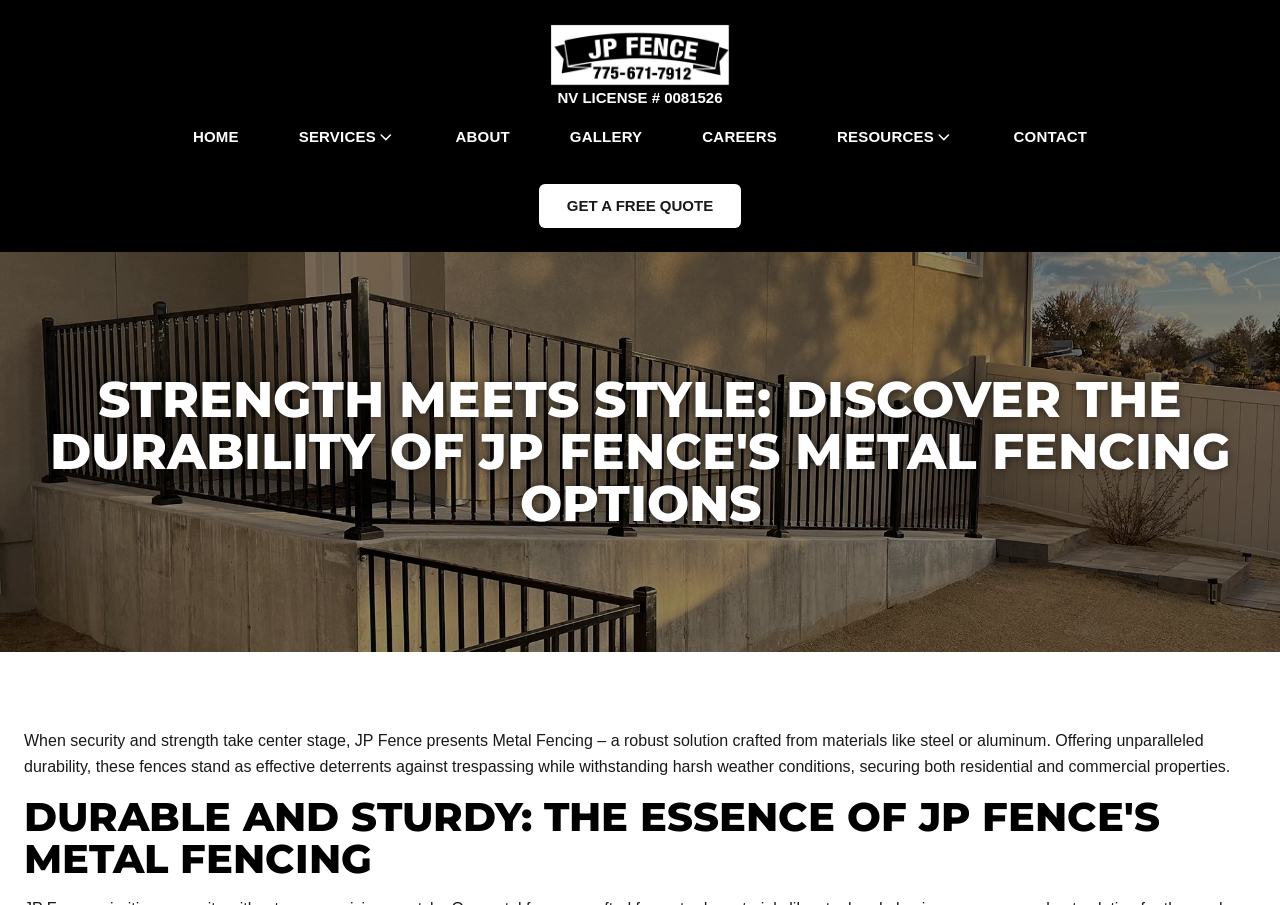Identify the bounding box coordinates of the clickable region necessary to fulfill the following instruction: "Contact JP Fence". The bounding box coordinates should be four float numbers between 0 and 1, i.e., [left, top, right, bottom].

[0.78, 0.122, 0.861, 0.182]